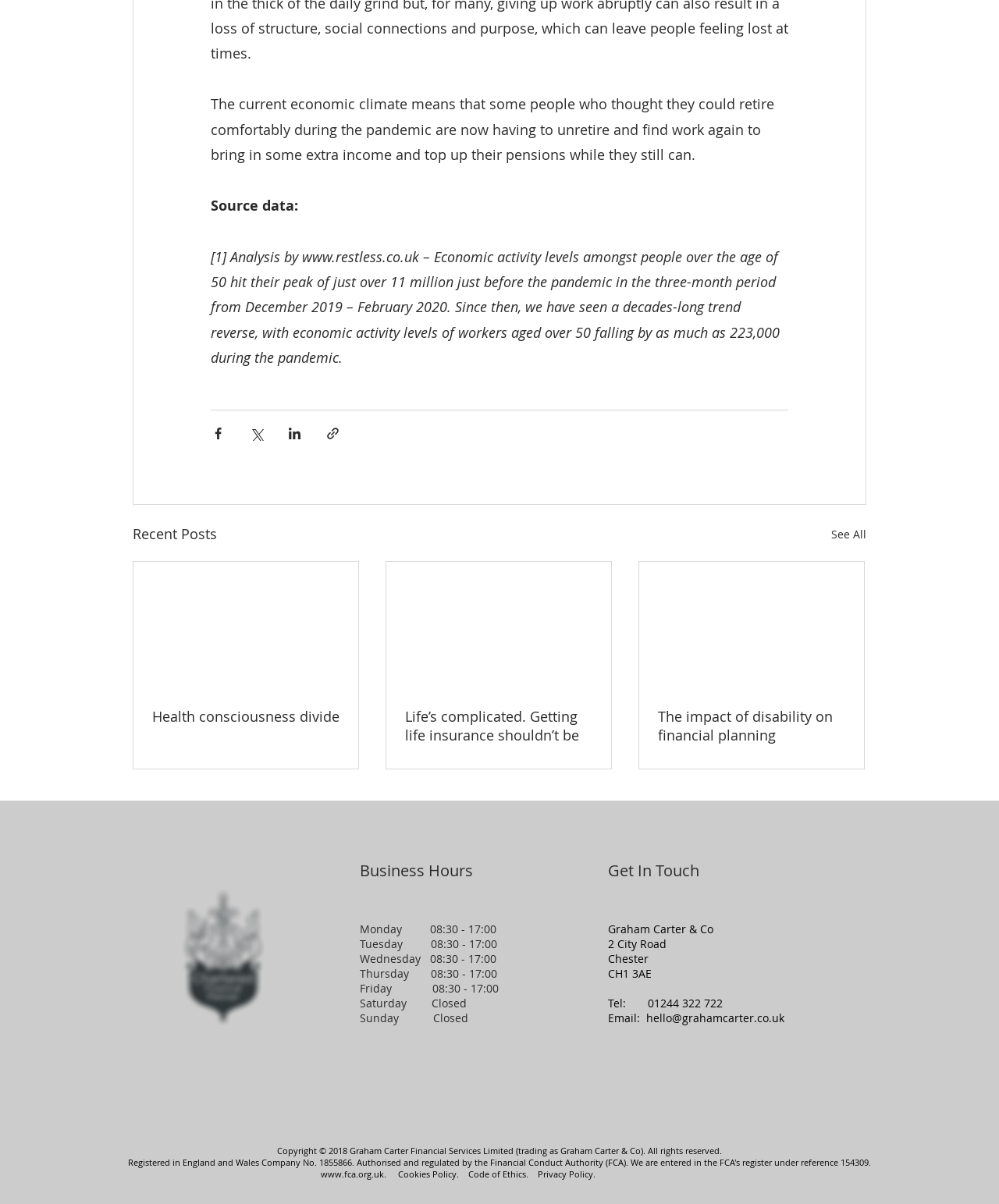How many social media links are there?
Give a detailed explanation using the information visible in the image.

There are three social media links in the Social Bar section at the bottom of the webpage, which are Facebook, Twitter, and LinkedIn.